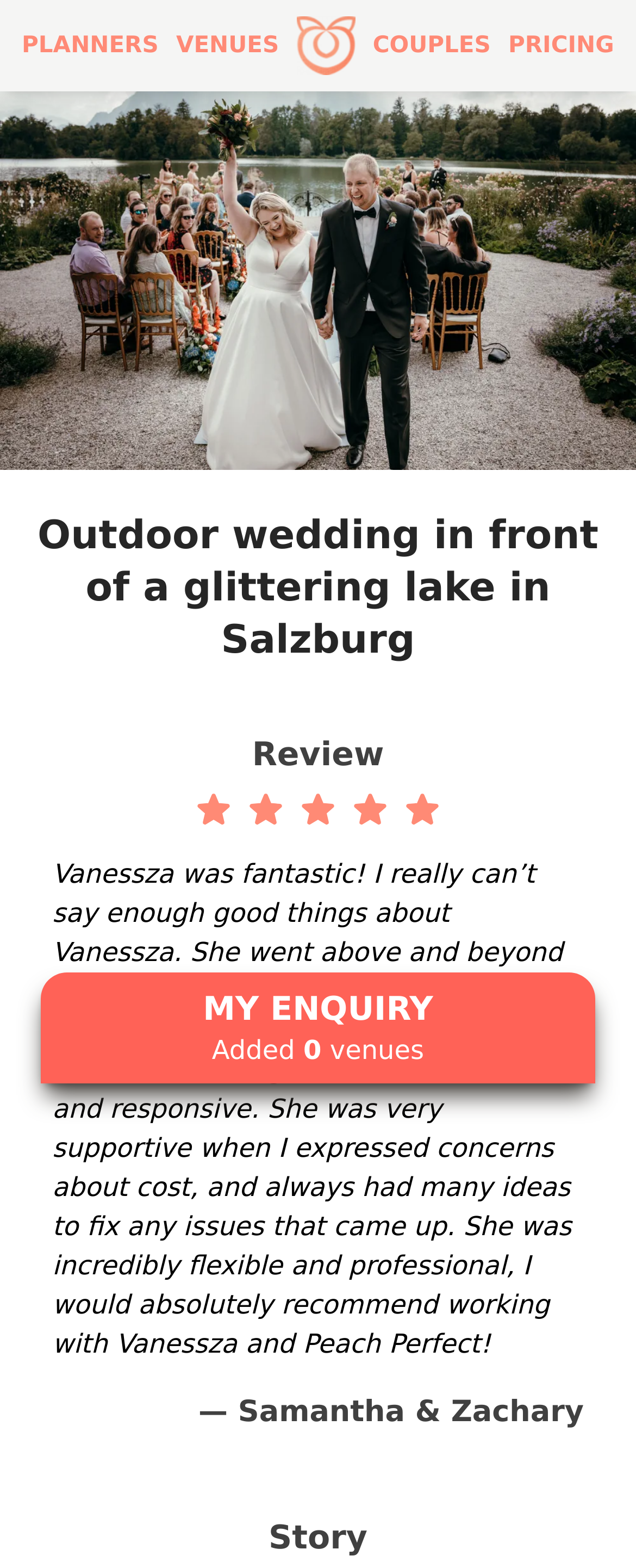Please find the bounding box for the UI component described as follows: "Pricing".

[0.799, 0.015, 0.966, 0.044]